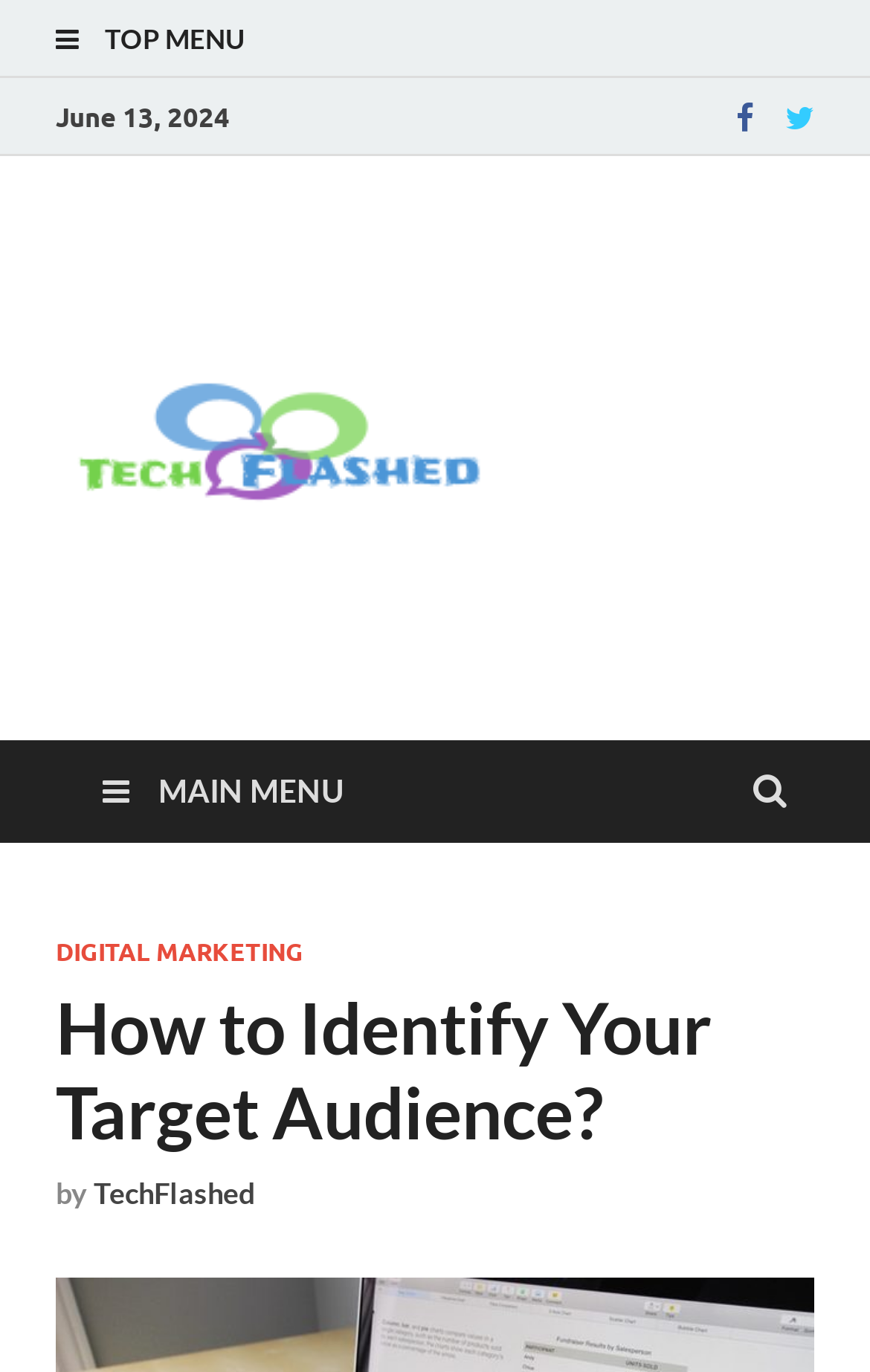Identify and extract the main heading of the webpage.

How to Identify Your Target Audience?